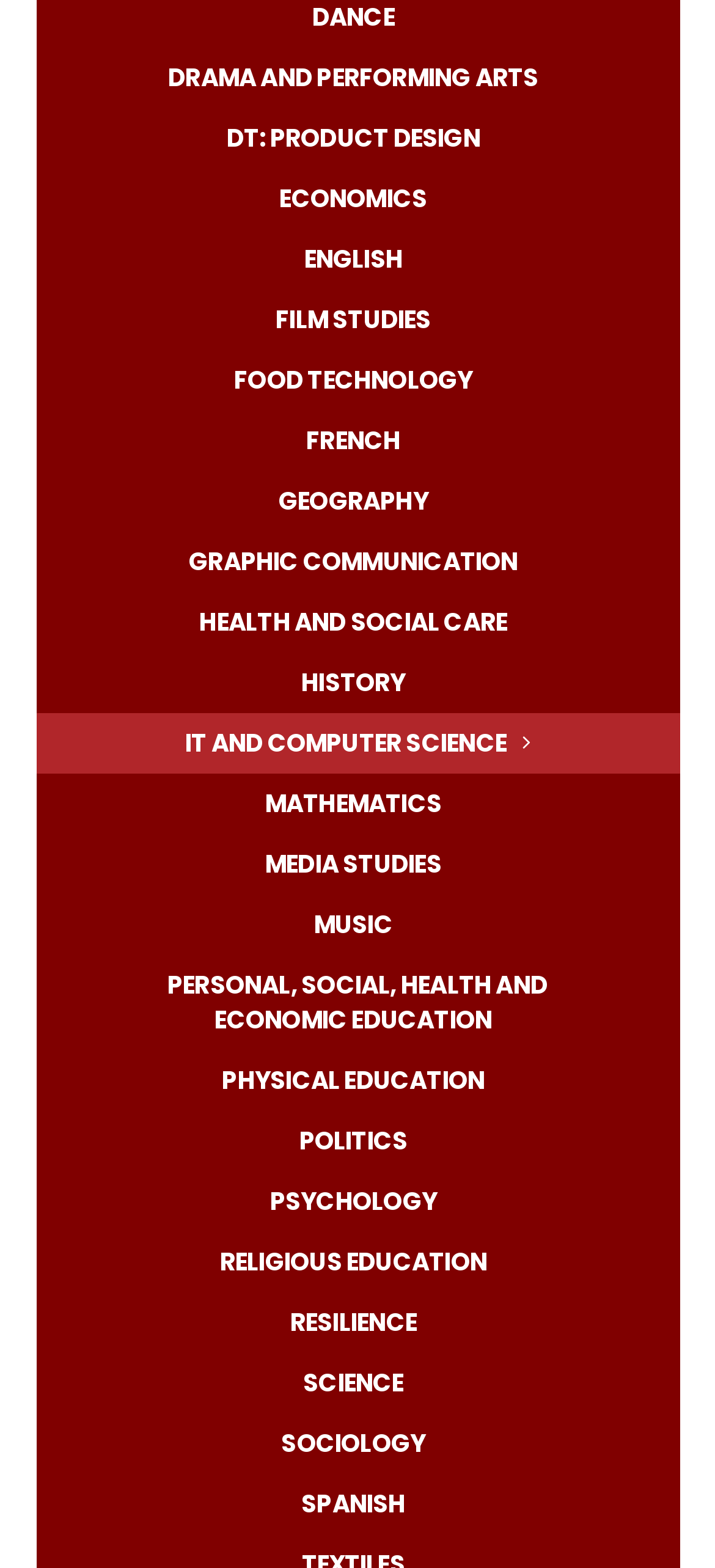Locate the bounding box coordinates of the item that should be clicked to fulfill the instruction: "Explore GRAPHIC COMMUNICATION".

[0.05, 0.339, 0.95, 0.378]